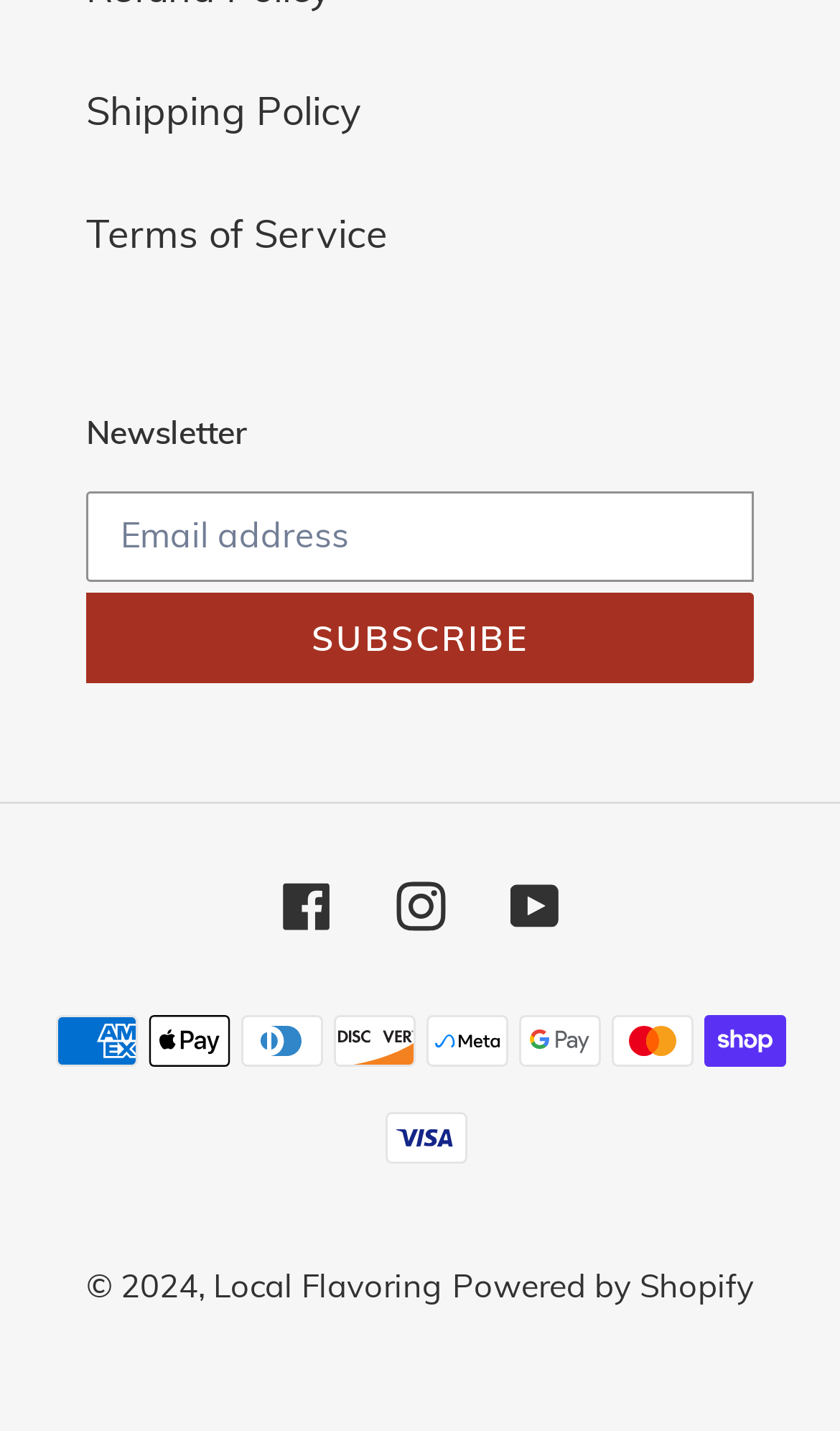What is the purpose of the textbox?
Analyze the image and deliver a detailed answer to the question.

I looked at the textbox element and saw that it has a label 'Email address' and is required, so I inferred that the purpose of the textbox is to input an email address.